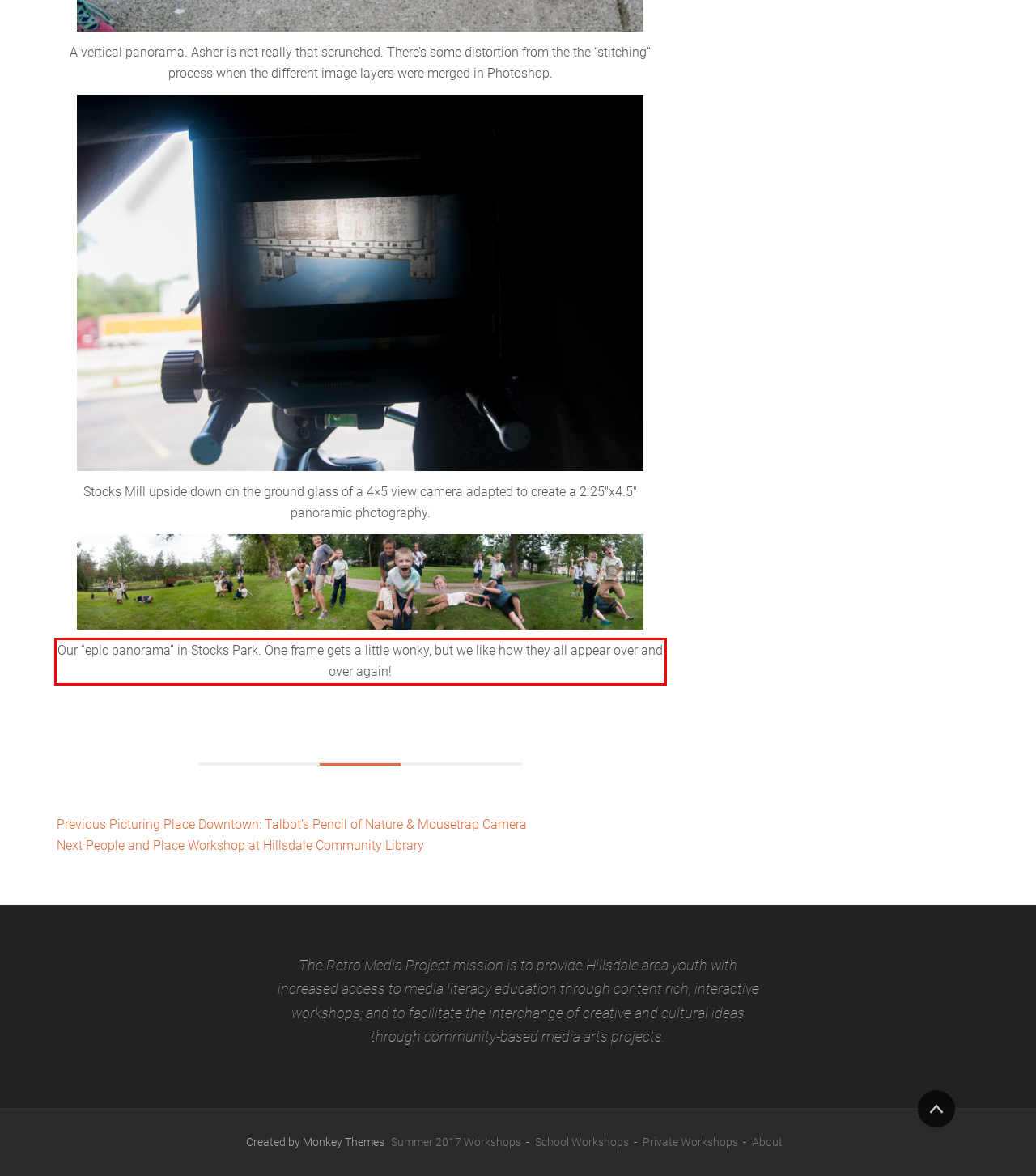Using the webpage screenshot, recognize and capture the text within the red bounding box.

Our “epic panorama” in Stocks Park. One frame gets a little wonky, but we like how they all appear over and over again!